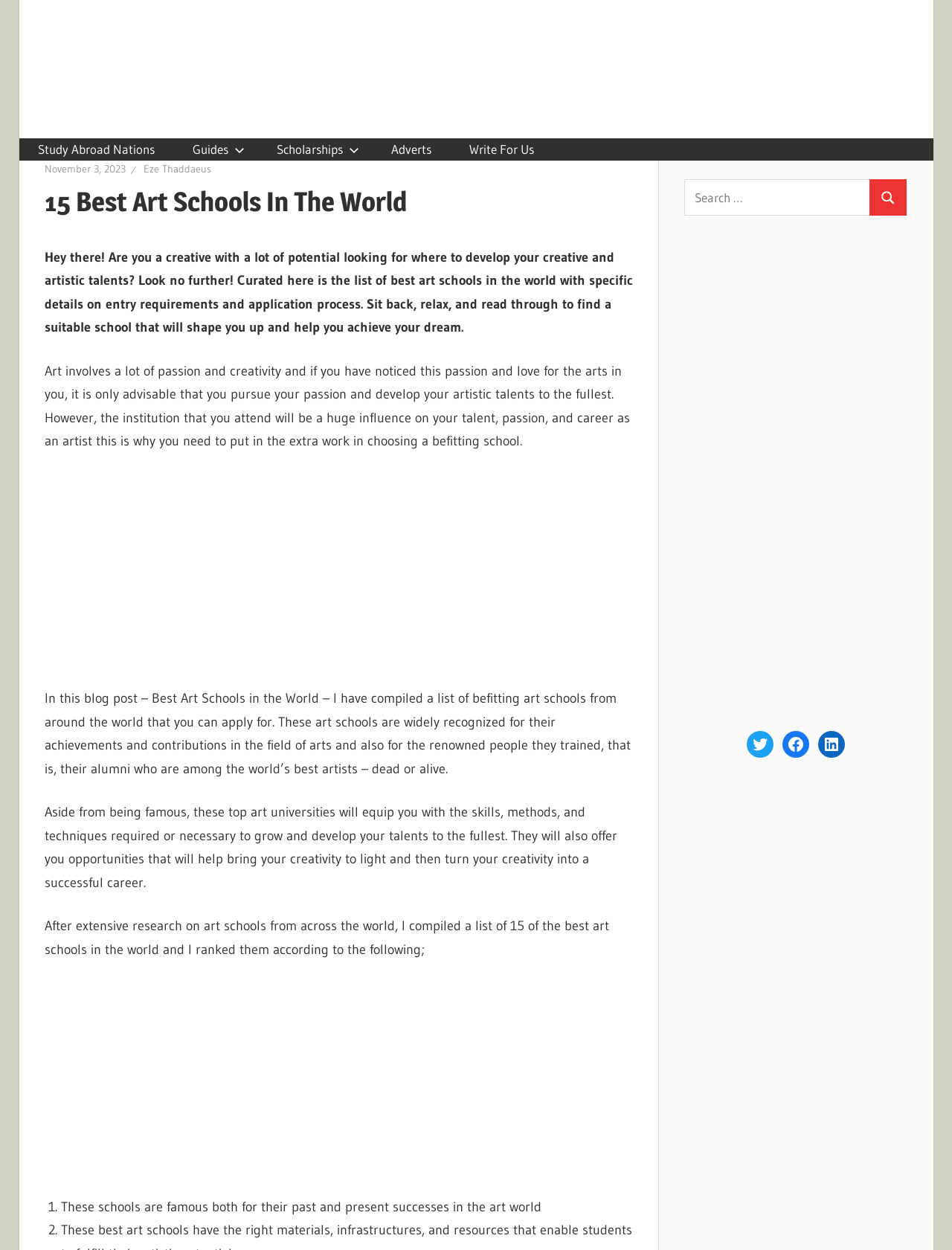Provide the bounding box coordinates of the section that needs to be clicked to accomplish the following instruction: "Click on the 'Search' button."

[0.913, 0.144, 0.953, 0.172]